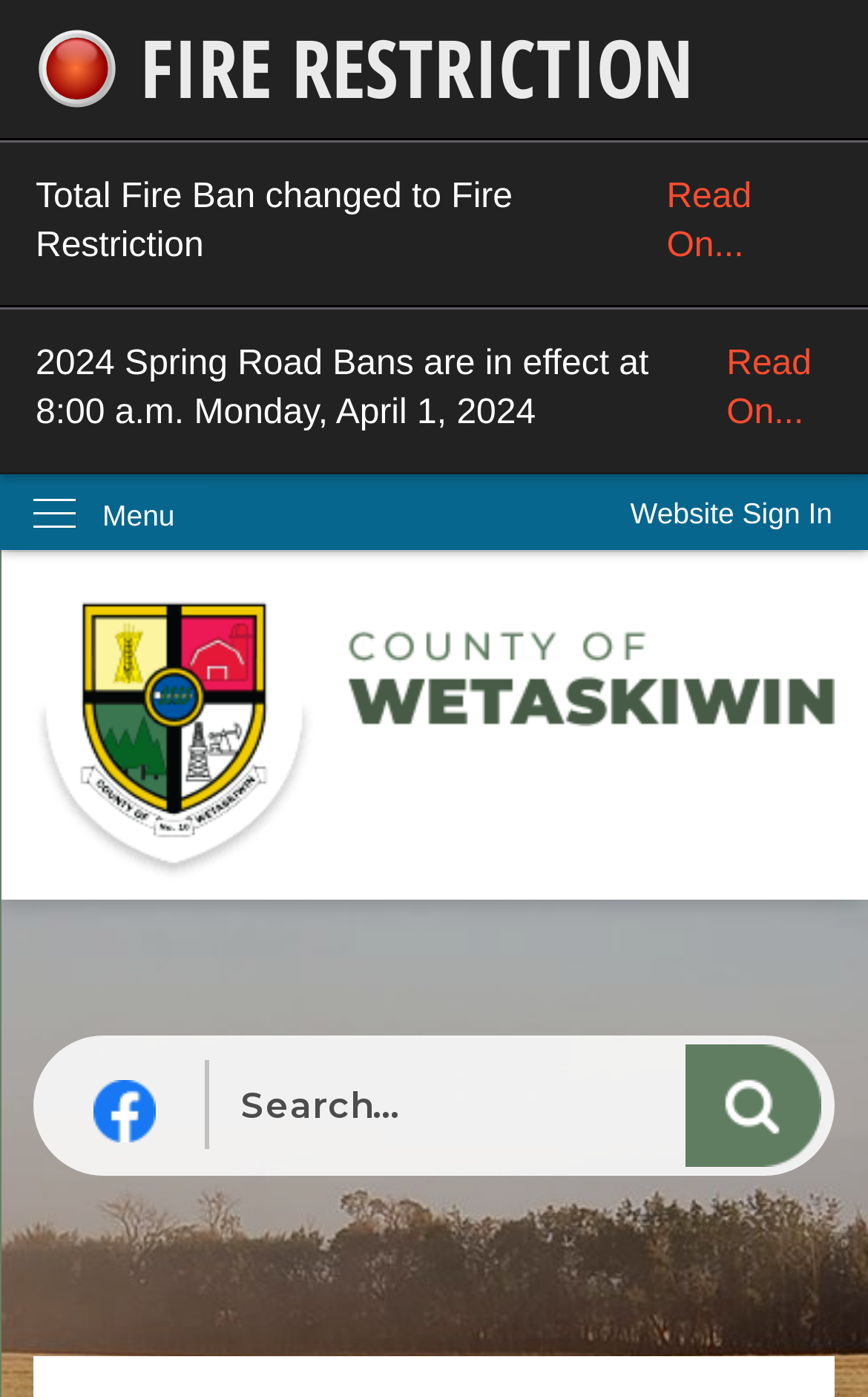Identify the bounding box coordinates of the element to click to follow this instruction: 'Sign in to the website'. Ensure the coordinates are four float values between 0 and 1, provided as [left, top, right, bottom].

[0.685, 0.339, 1.0, 0.395]